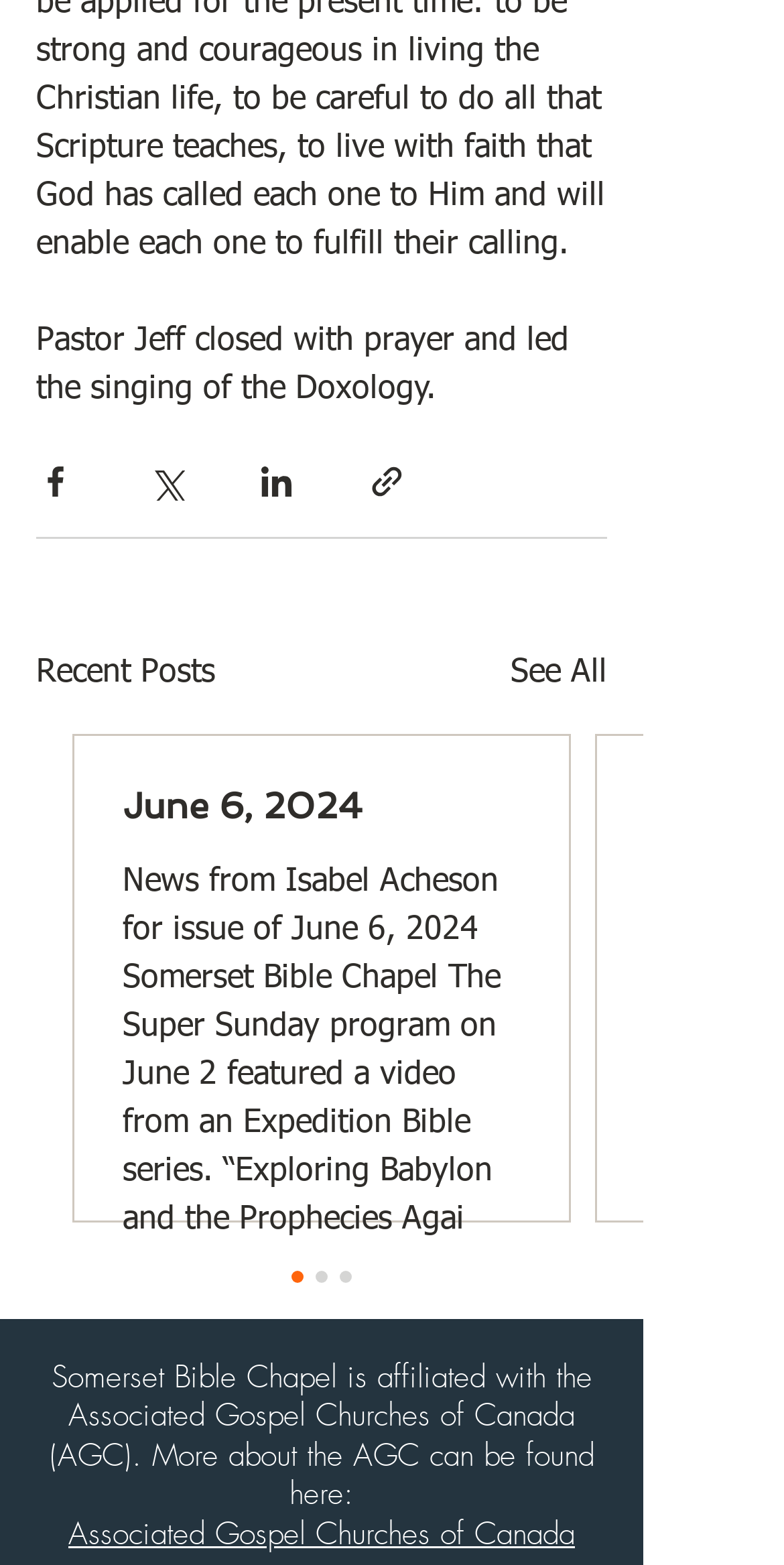Please find the bounding box coordinates in the format (top-left x, top-left y, bottom-right x, bottom-right y) for the given element description. Ensure the coordinates are floating point numbers between 0 and 1. Description: Associated Gospel Churches of Canada

[0.087, 0.967, 0.733, 0.993]